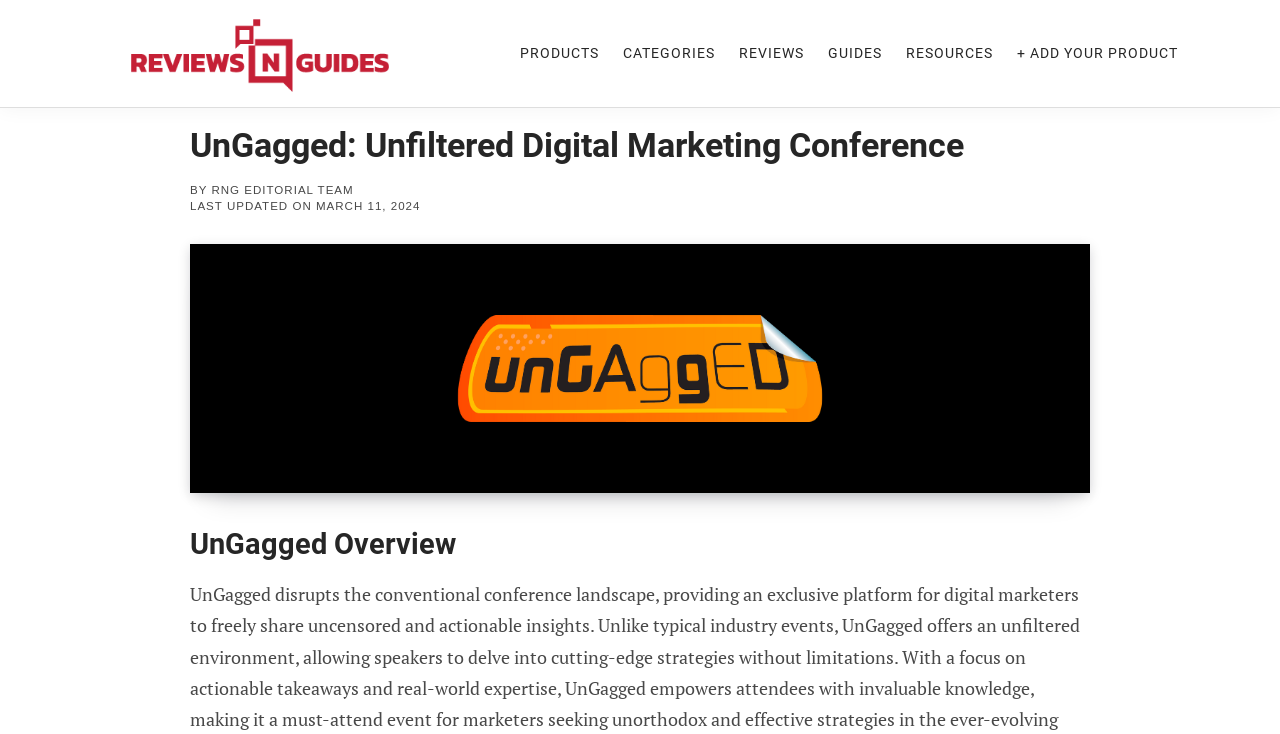Respond to the question below with a single word or phrase:
What is the logo of the website?

reviewsnguidesnewlogo